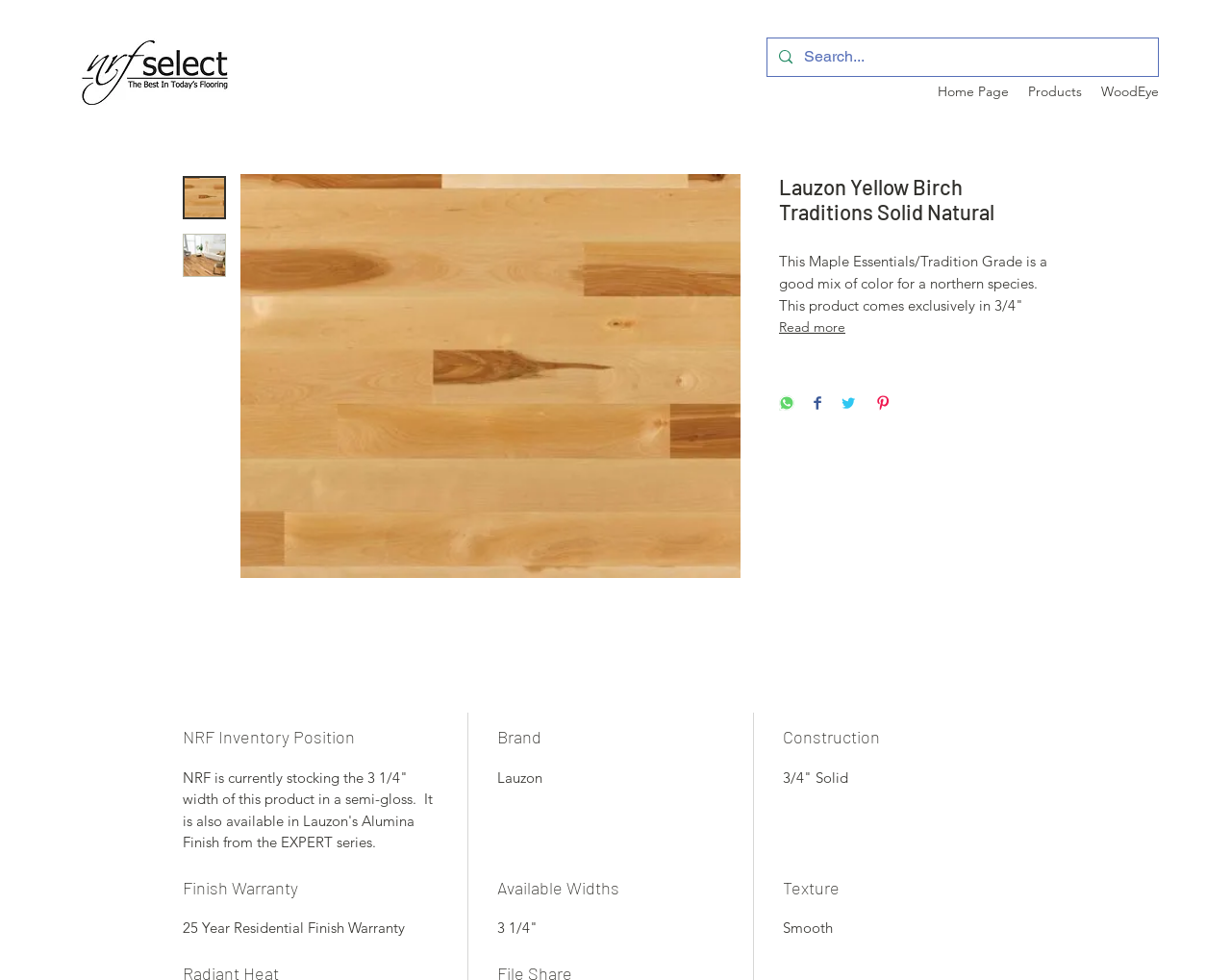Find the main header of the webpage and produce its text content.

Lauzon Yellow Birch Traditions Solid Natural